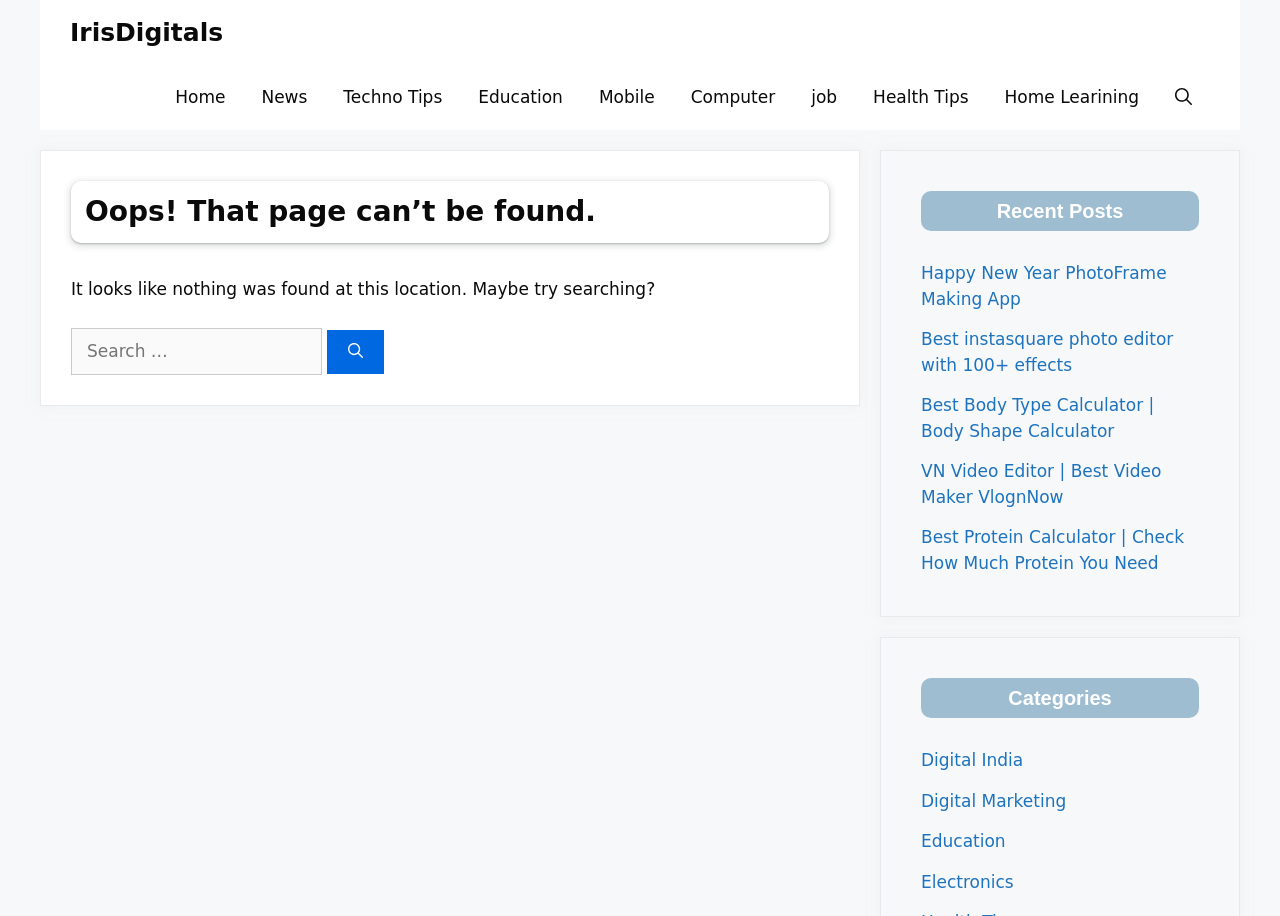Write an extensive caption that covers every aspect of the webpage.

The webpage is a "Page not found" error page from IrisDigitals. At the top, there is a navigation bar with 12 links, including "IrisDigitals", "Home", "News", "Techno Tips", and others, stretching from the left to the right edge of the page. 

Below the navigation bar, there is a main content area. At the top of this area, there is a header with a large heading that reads "Oops! That page can’t be found." Below this heading, there is a paragraph of text that says "It looks like nothing was found at this location. Maybe try searching?" 

Underneath this text, there is a search bar with a label "Search for:" and a button labeled "Search". 

To the right of the main content area, there is a complementary section that takes up about a third of the page's width. This section has a heading "Recent Posts" and lists 5 links to recent articles, including "Happy New Year PhotoFrame Making App" and "Best instasquare photo editor with 100+ effects". Below these links, there is another heading "Categories" and 4 links to categories, including "Digital India" and "Education".